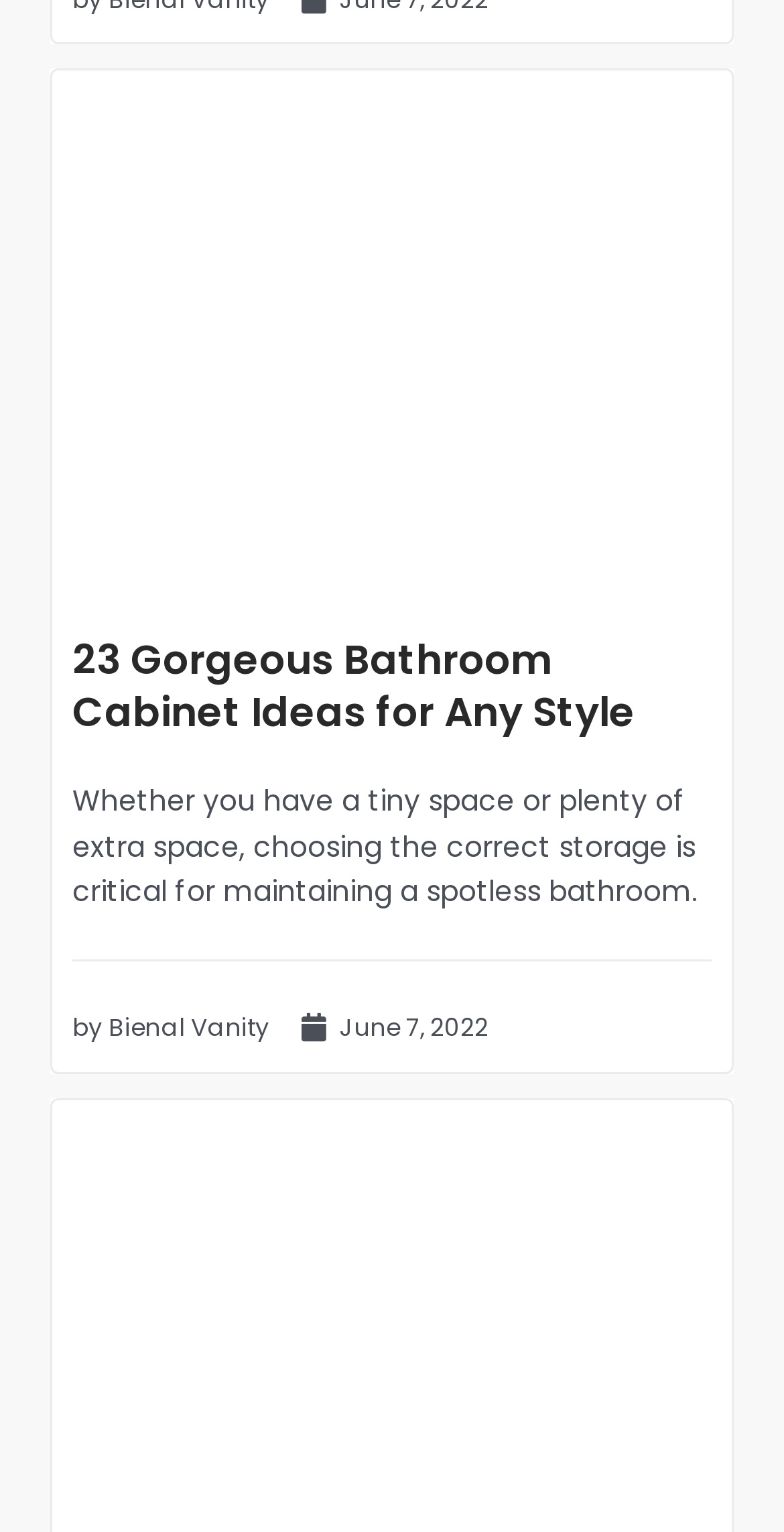Please provide a brief answer to the question using only one word or phrase: 
What is the importance of storage in a bathroom?

Maintaining a spotless bathroom